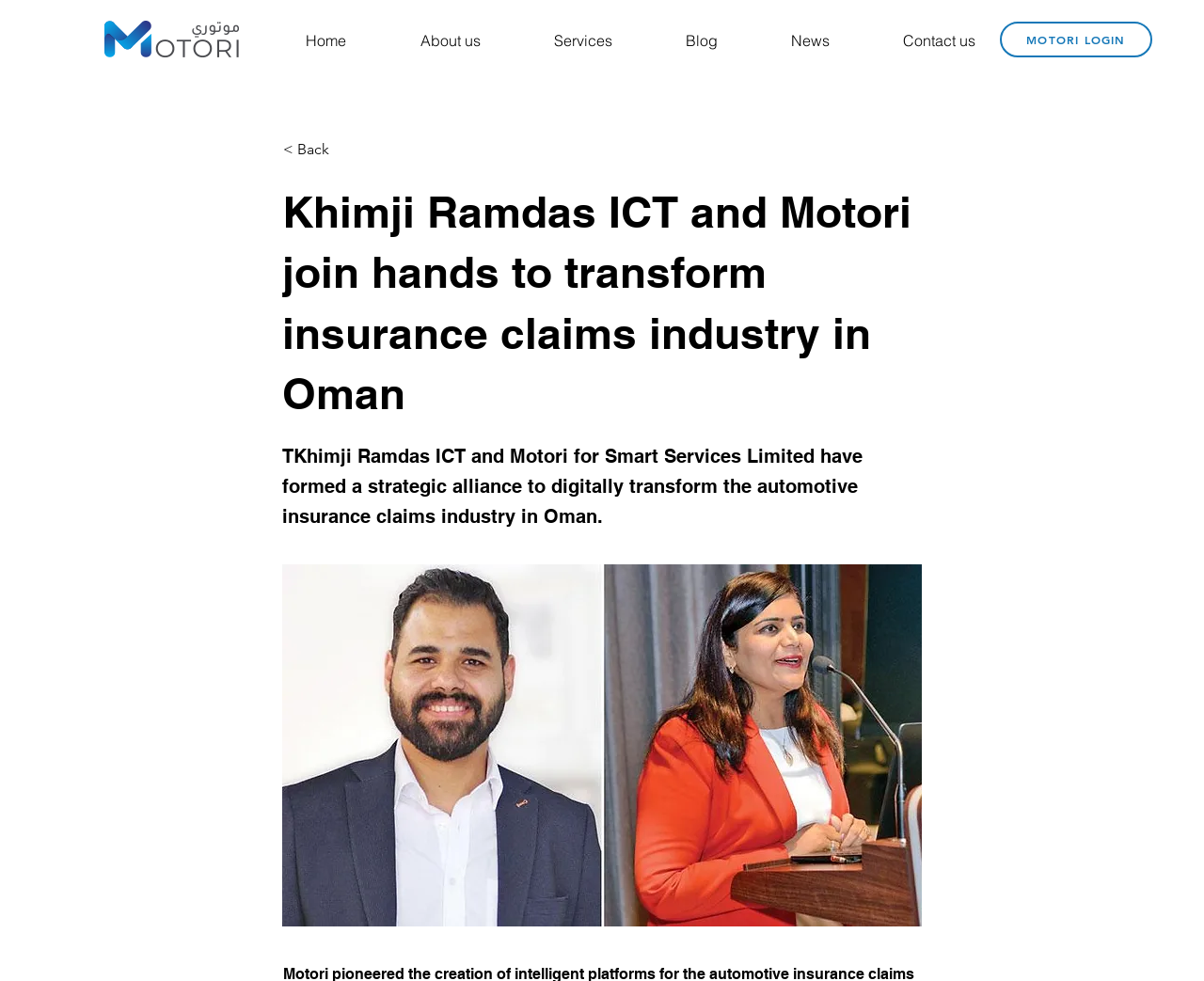Please find the bounding box coordinates of the clickable region needed to complete the following instruction: "Learn about the partnership". The bounding box coordinates must consist of four float numbers between 0 and 1, i.e., [left, top, right, bottom].

[0.234, 0.575, 0.766, 0.944]